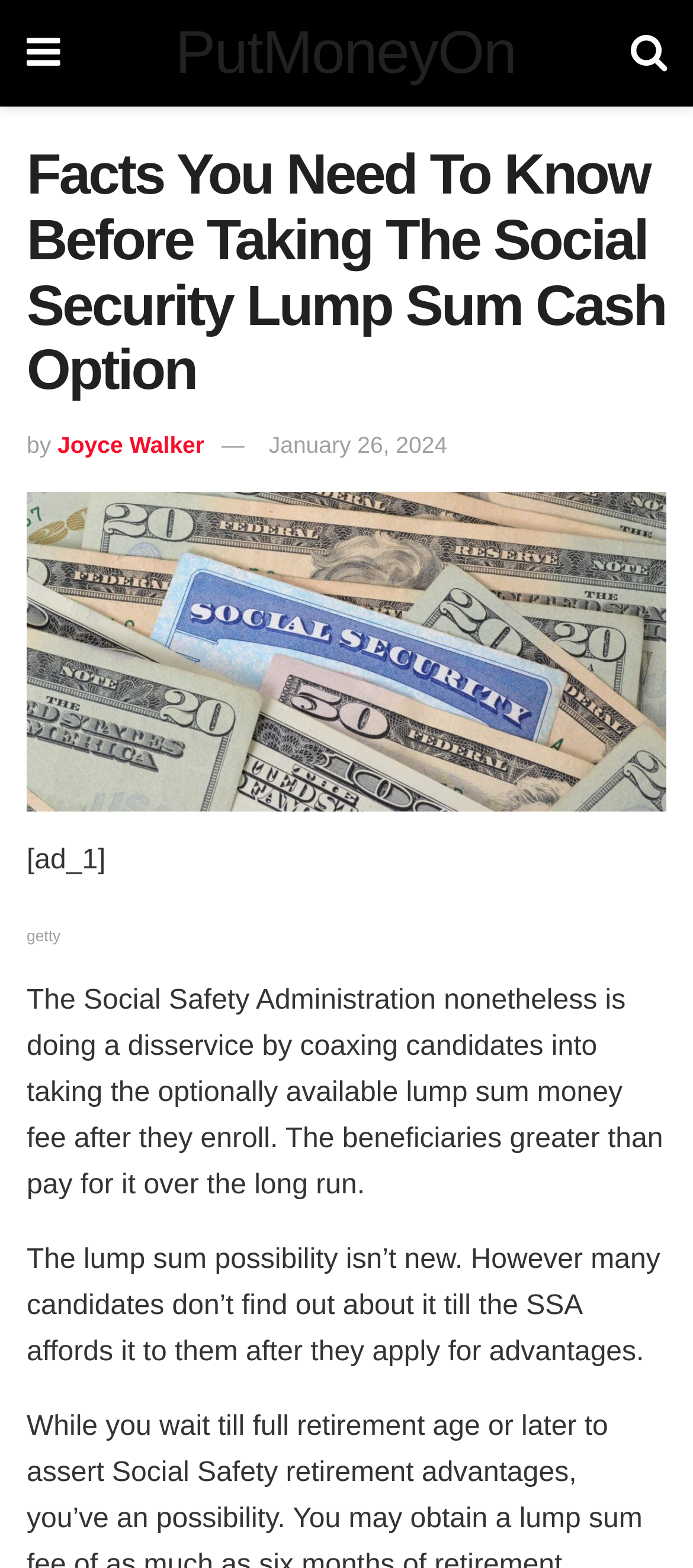Describe all significant elements and features of the webpage.

The webpage is about social security and its lump sum cash option. At the top left, there is a small icon represented by '\uf0c9', and next to it, a link to 'PutMoneyOn' is located. On the top right, another icon '\uf002' is present. 

Below these icons, a heading "Facts You Need To Know Before Taking The Social Security Lump Sum Cash Option" is displayed, spanning almost the entire width of the page. 

Under the heading, the author's name 'Joyce Walker' and the date 'January 26, 2024' are mentioned, with the text "by" separating them. 

A link to the article title "Facts You Need To Know Before Taking The Social Security Lump Sum Cash Option" is placed below, accompanied by an image with the same title. 

An advertisement marked as '[ad_1]' is located below the image, followed by a figure caption with no text. The caption contains a small text "getty" at the top left. 

The main content of the article starts below the figure caption, with two paragraphs of text. The first paragraph discusses how the Social Security Administration is doing a disservice by encouraging candidates to take the optional lump sum cash payment when they enroll. The second paragraph explains that the lump sum option is not new, but many applicants do not know about it until the SSA offers it to them after they apply for benefits.